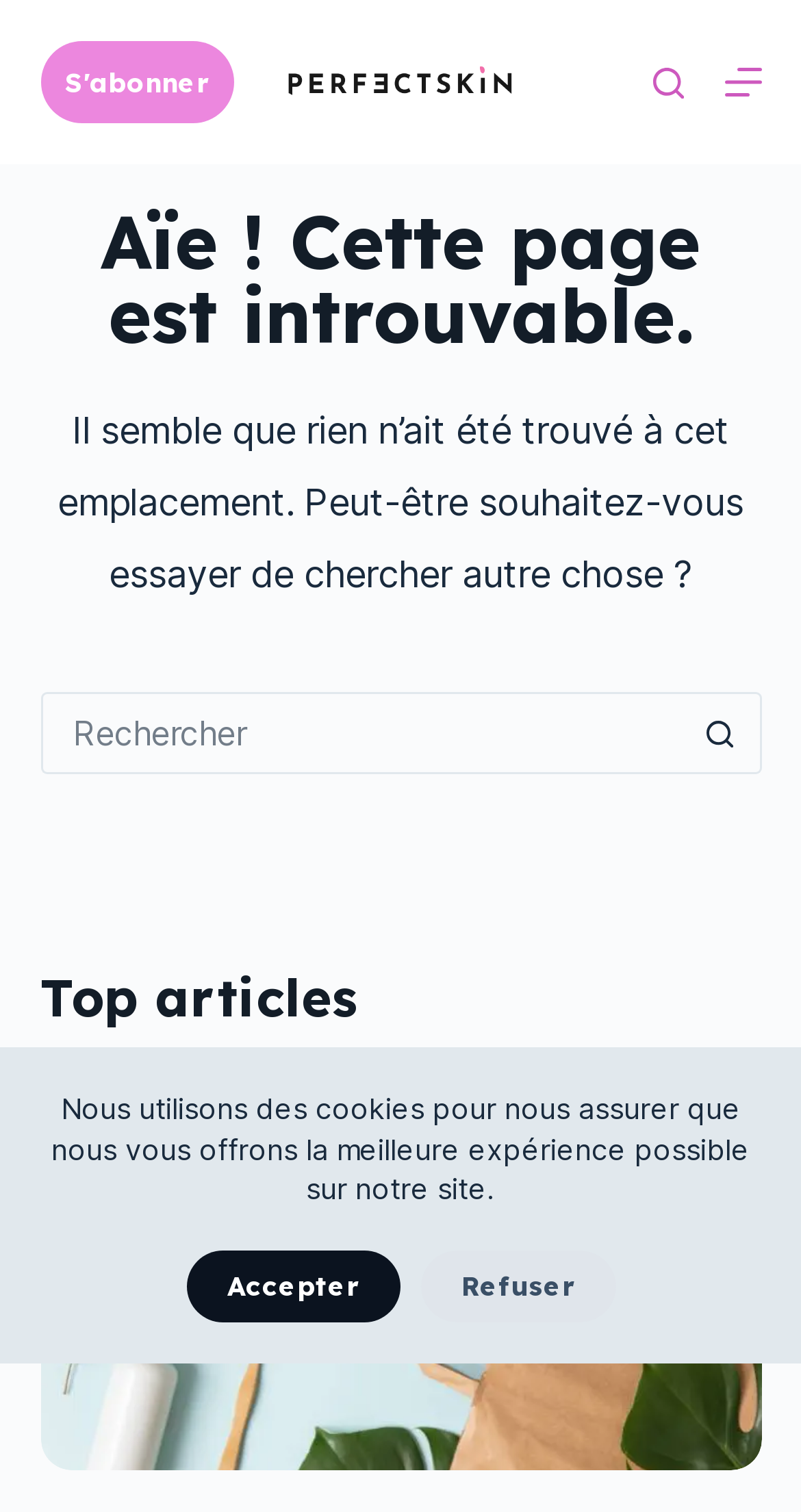What is the purpose of the search box?
Using the details from the image, give an elaborate explanation to answer the question.

The search box is present in the webpage with a placeholder text 'Rechercher…' and a search button, indicating that it is meant to be used for searching for content on the website.